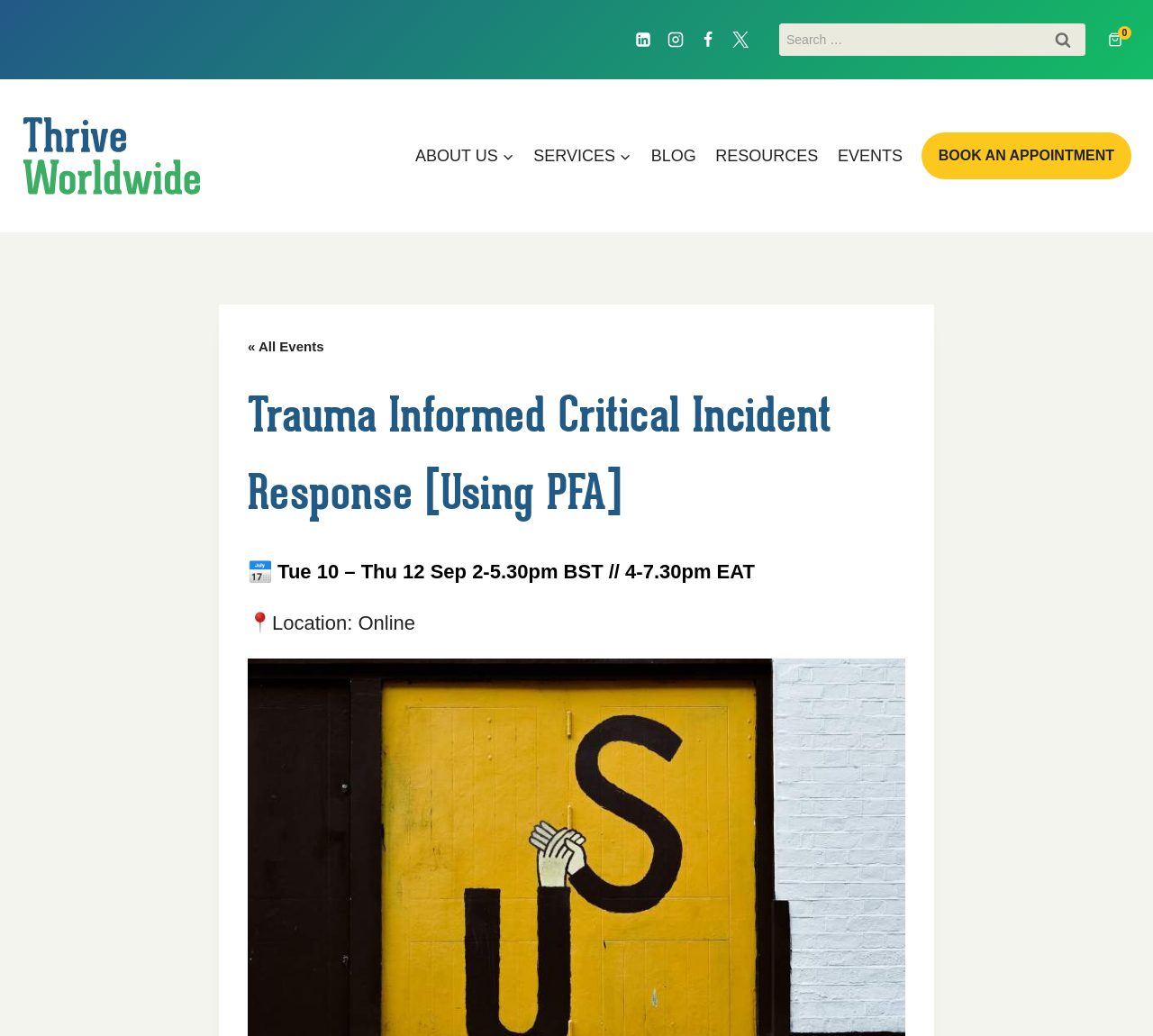What is the location of the event?
From the details in the image, answer the question comprehensively.

I found the location of the event by looking at the main content area of the webpage, where I saw a text '📍Location: Online' below the event description, indicating that the event is being held online.